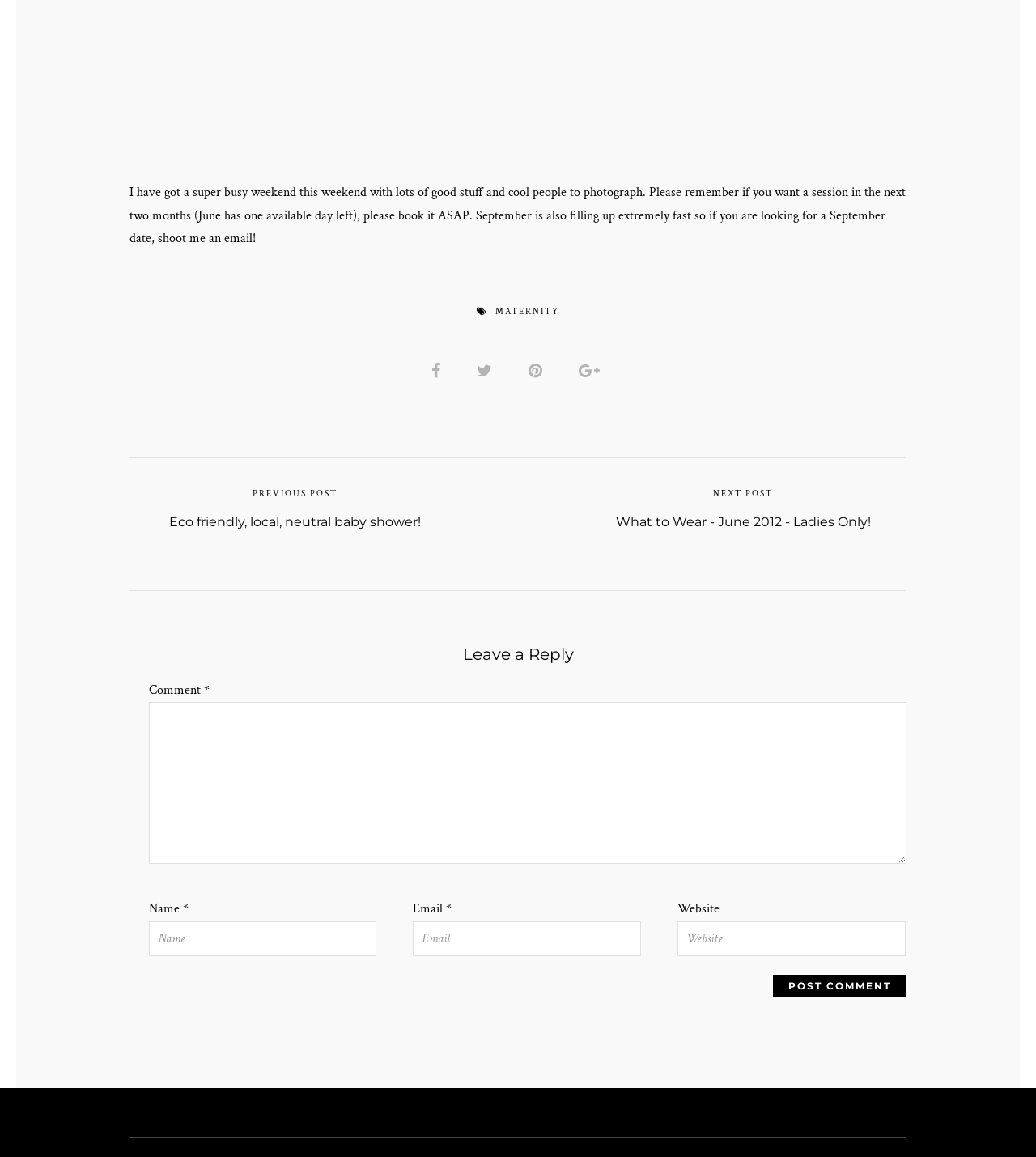Point out the bounding box coordinates of the section to click in order to follow this instruction: "Click on the Post Comment button".

[0.746, 0.843, 0.875, 0.861]